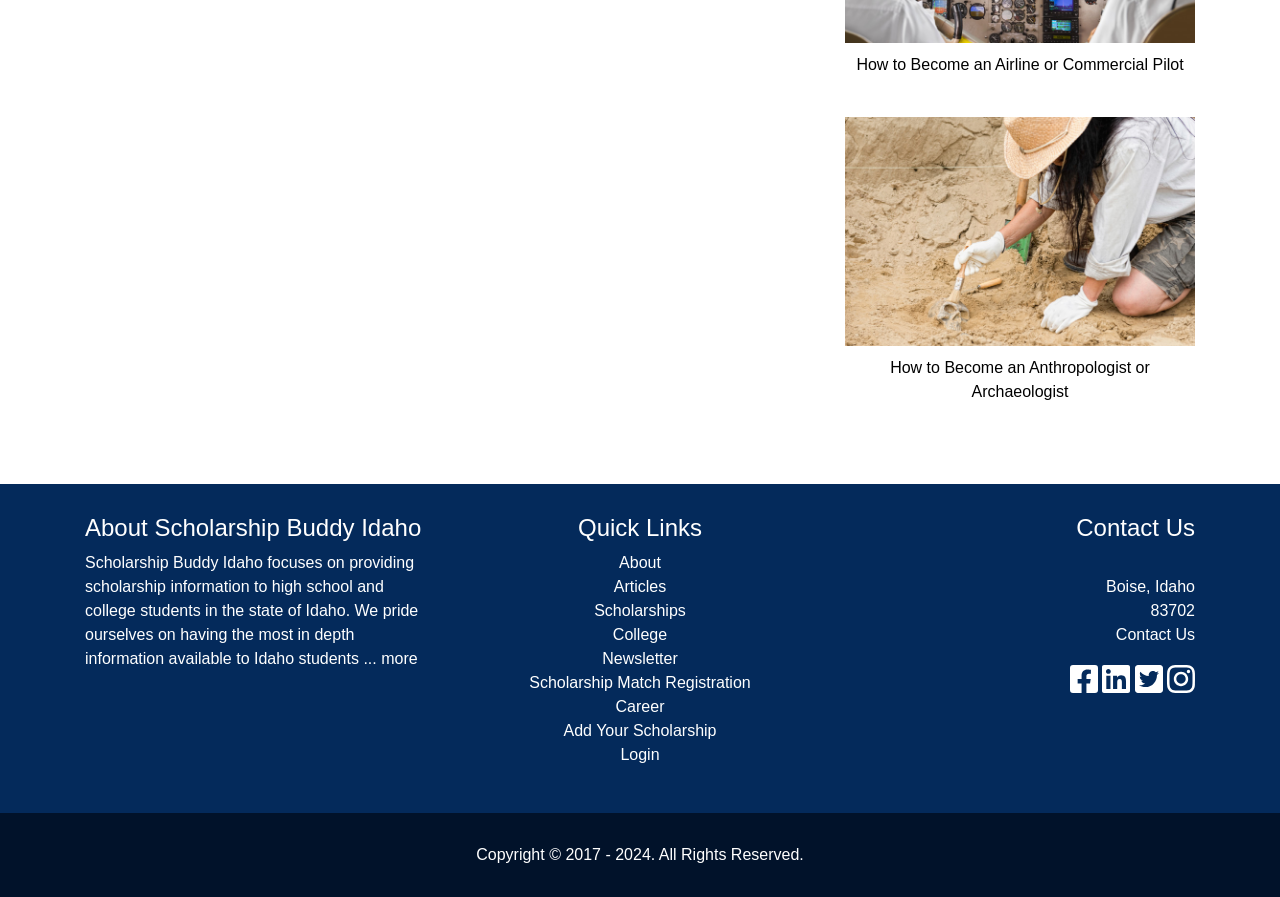Find the bounding box coordinates for the element that must be clicked to complete the instruction: "Explore available scholarships". The coordinates should be four float numbers between 0 and 1, indicated as [left, top, right, bottom].

[0.464, 0.671, 0.536, 0.69]